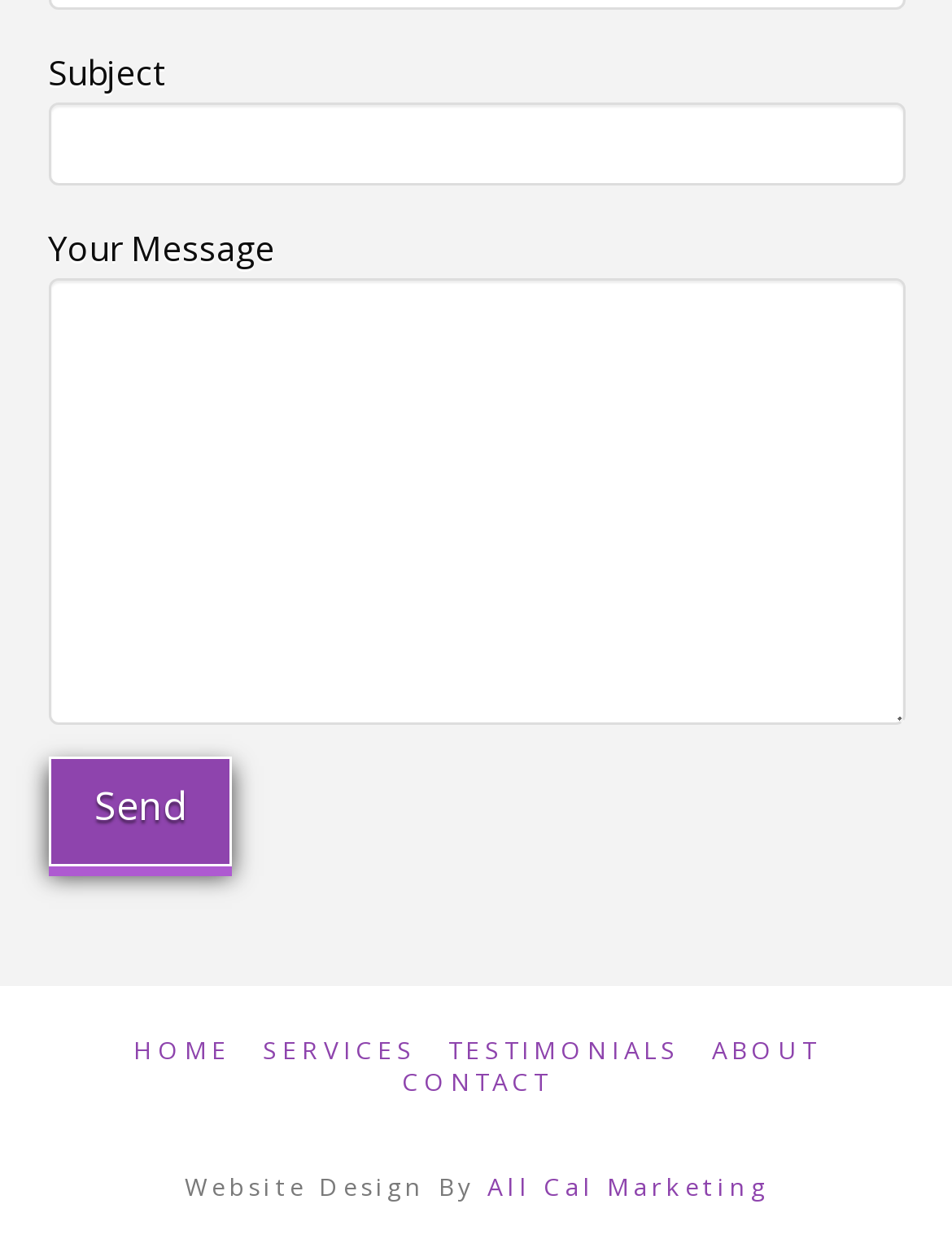What is the text above the footer links?
Please provide a single word or phrase as the answer based on the screenshot.

Website Design By